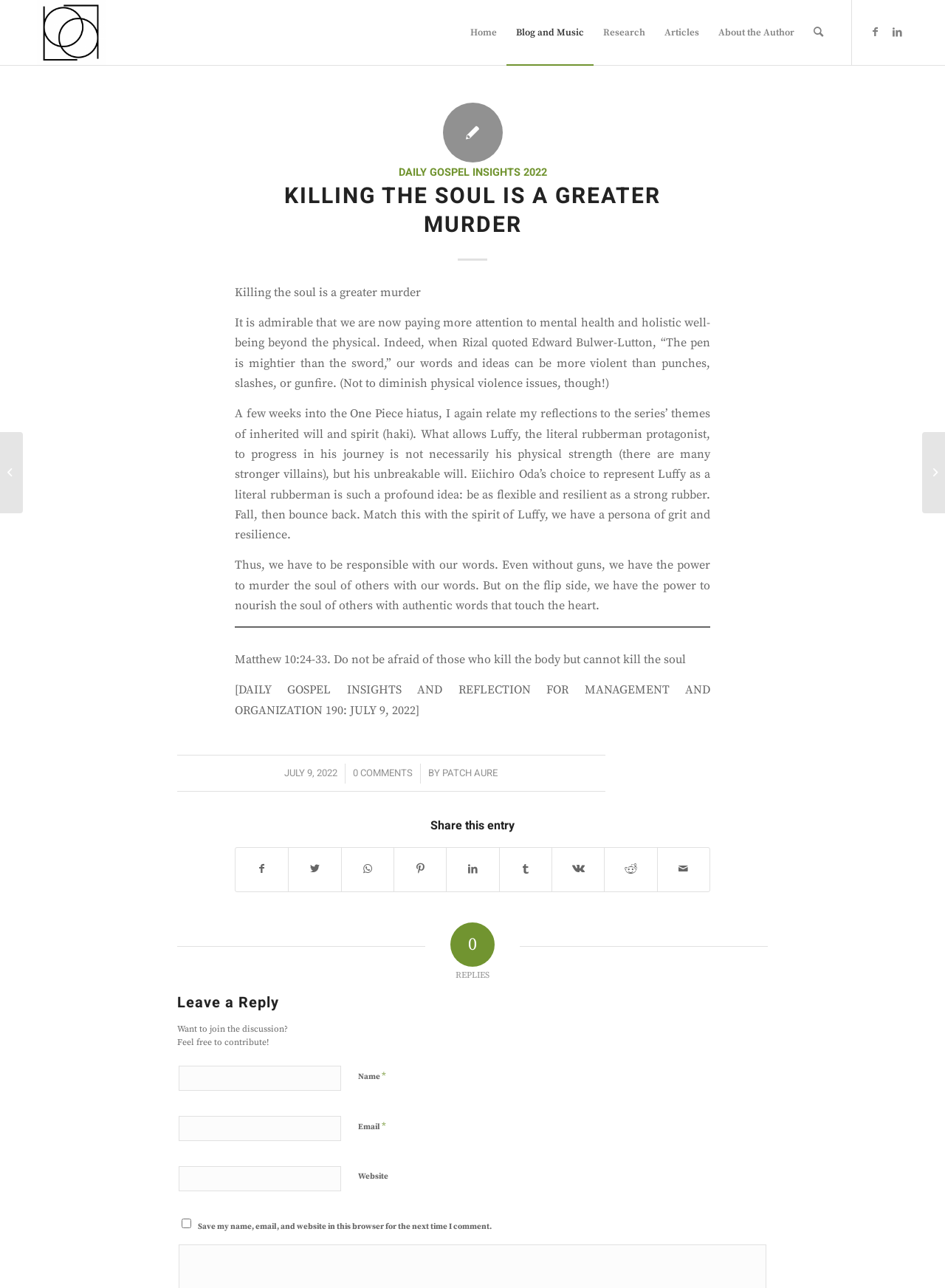Could you please study the image and provide a detailed answer to the question:
What is the purpose of the textbox at the bottom of the page?

The textbox at the bottom of the page is part of a form that allows users to leave a reply or comment on the article. This is indicated by the text 'Leave a Reply' and the fields for name, email, and website.